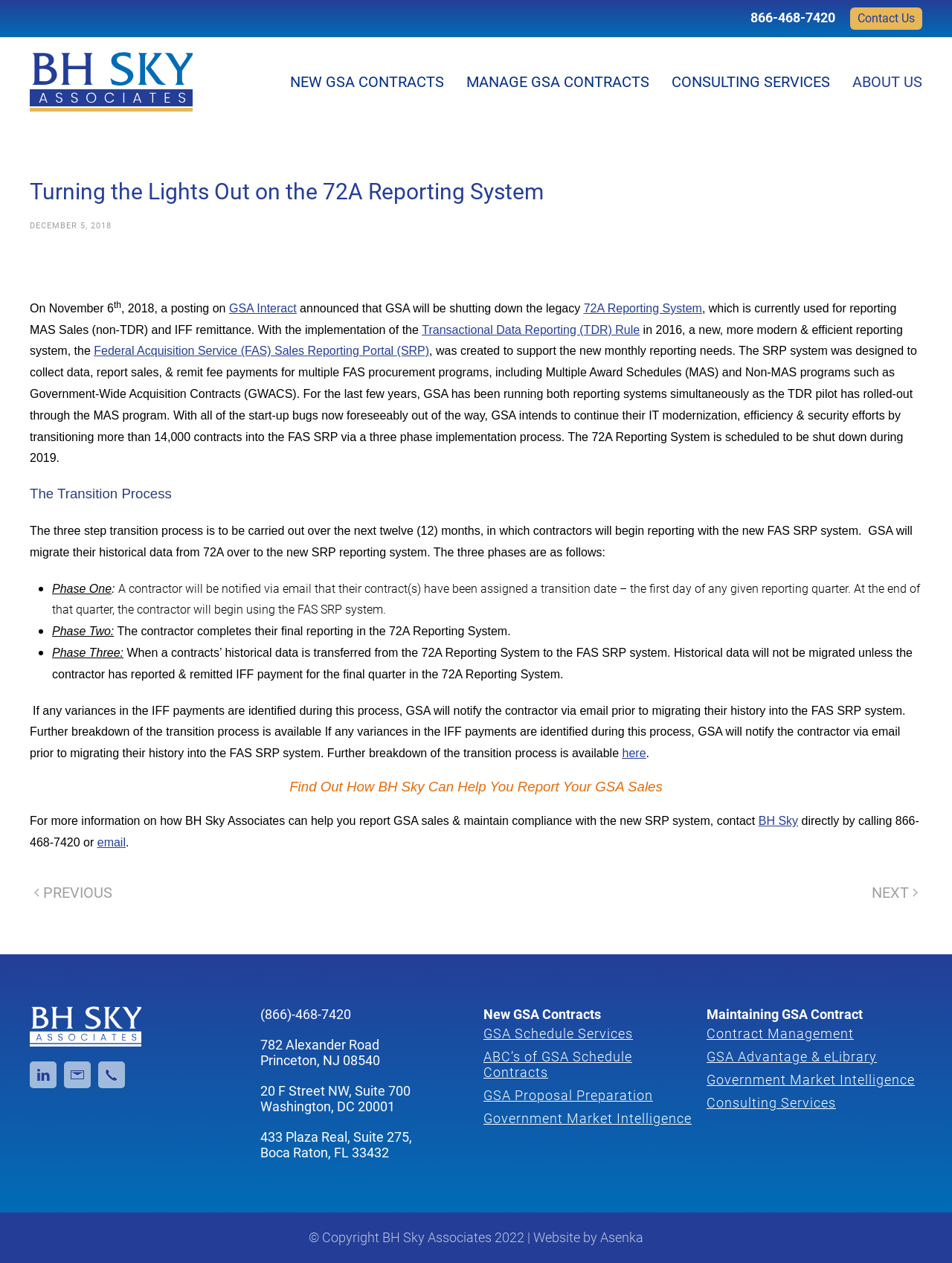Show the bounding box coordinates of the region that should be clicked to follow the instruction: "Click 'Contact Us'."

[0.893, 0.006, 0.969, 0.023]